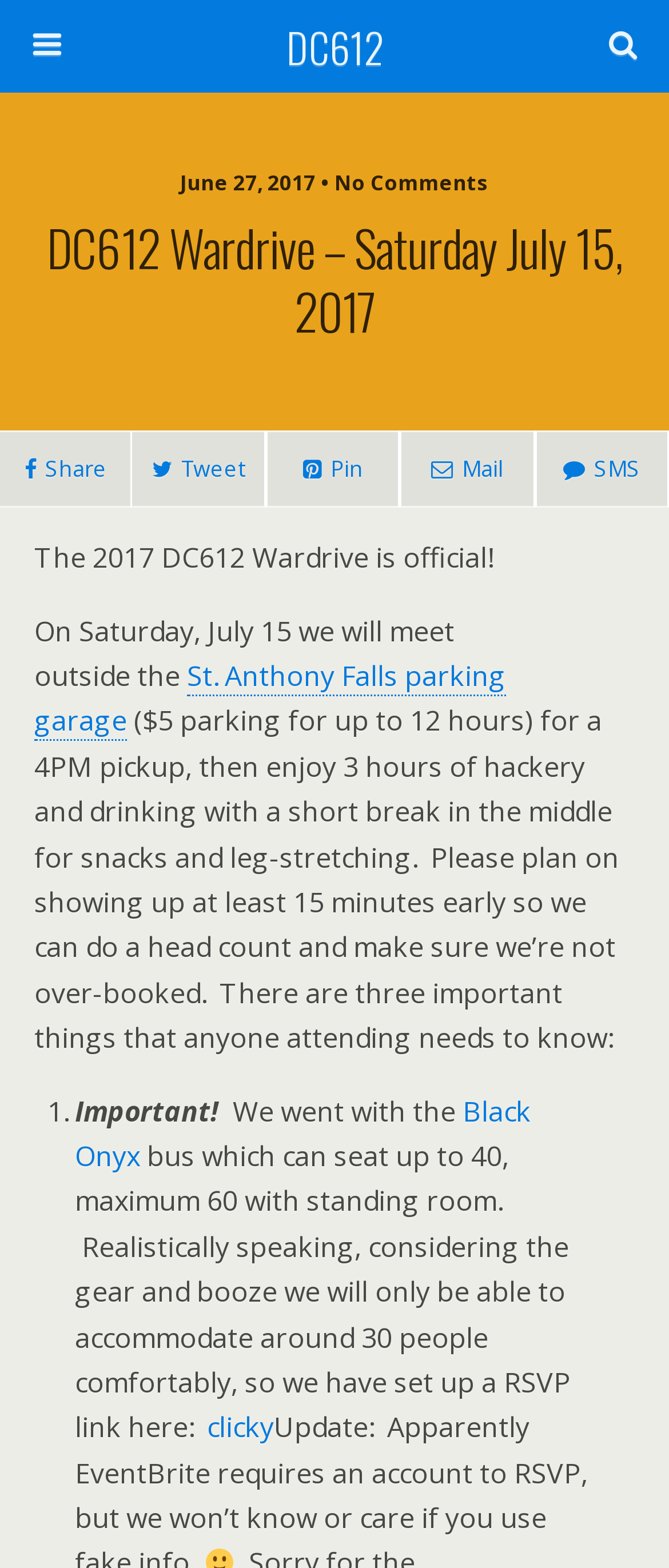Please specify the bounding box coordinates of the clickable section necessary to execute the following command: "Search this website".

[0.051, 0.065, 0.754, 0.094]